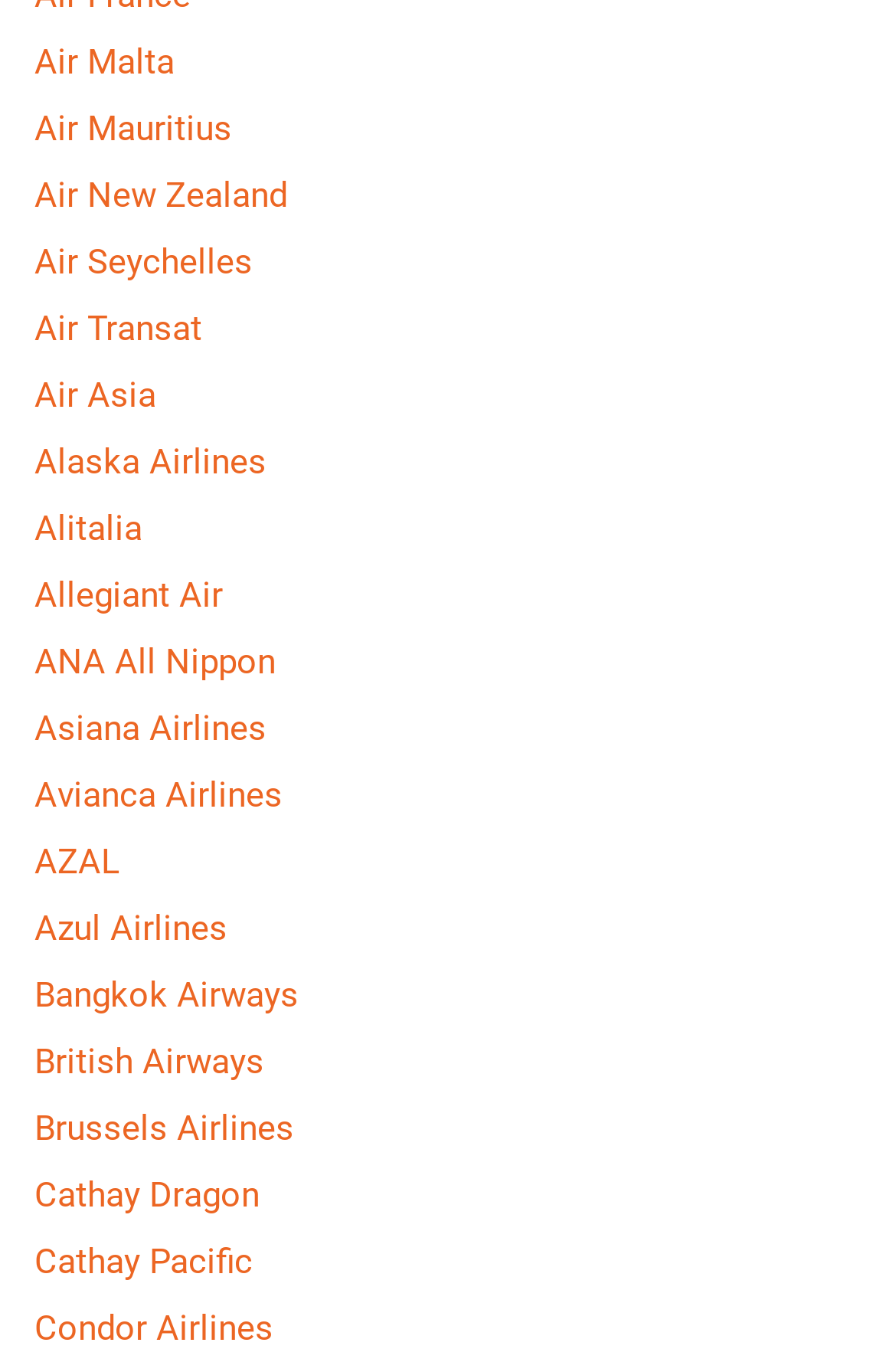Please answer the following question using a single word or phrase: Is British Airways listed?

Yes